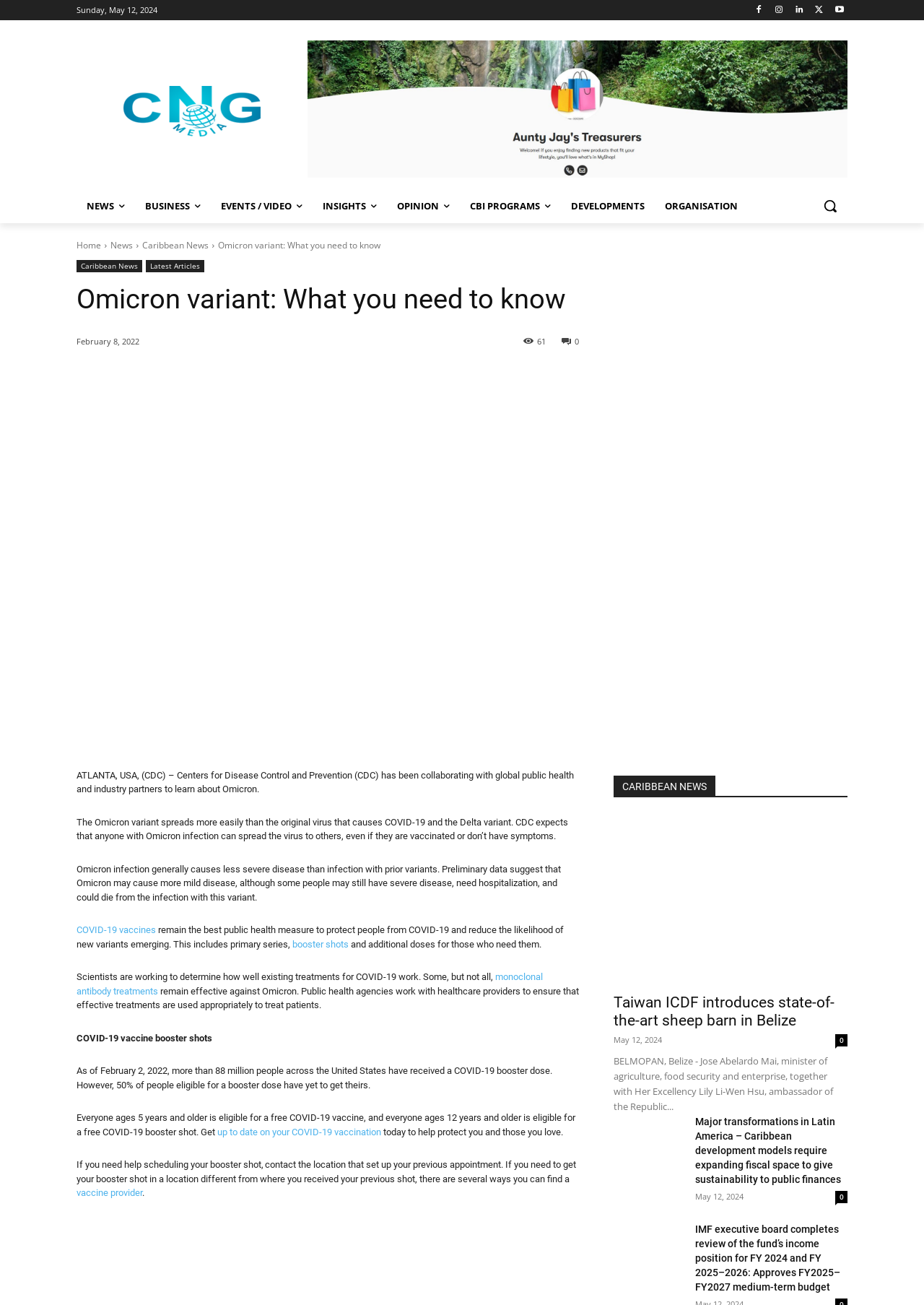What is the main heading displayed on the webpage? Please provide the text.

Omicron variant: What you need to know